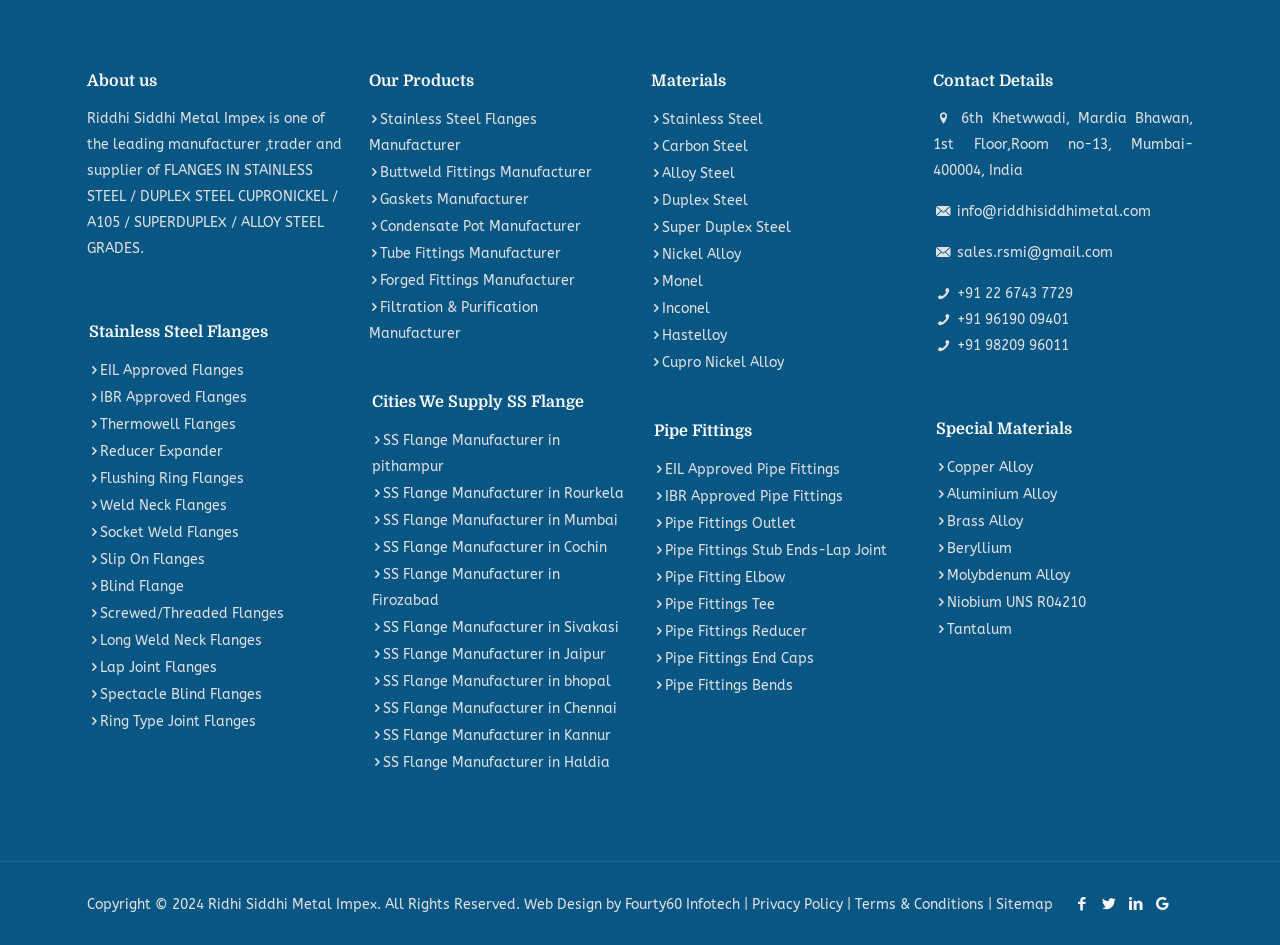Please specify the bounding box coordinates for the clickable region that will help you carry out the instruction: "View EIL Approved Flanges".

[0.078, 0.383, 0.191, 0.401]